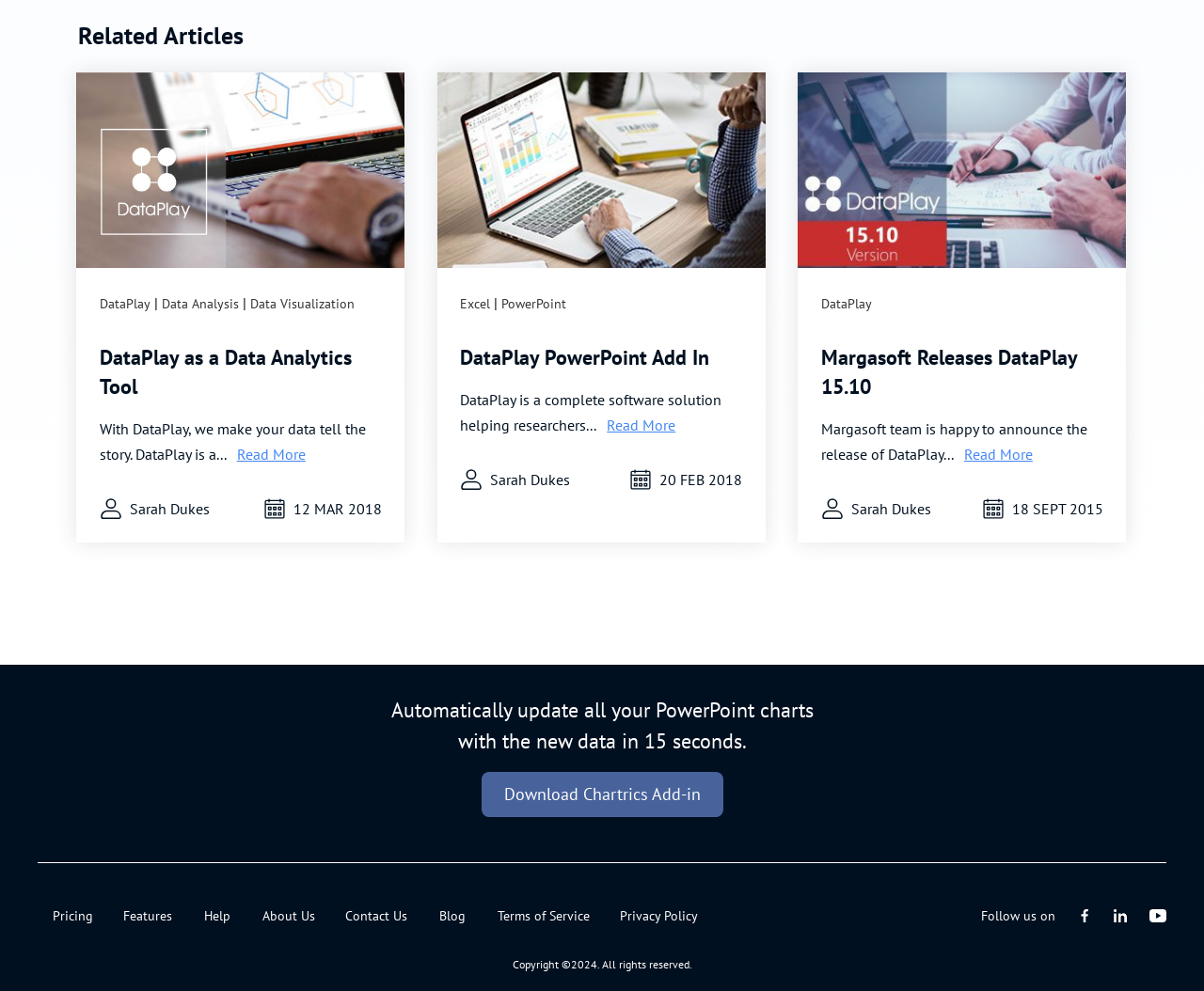What is the purpose of the 'Download Chartrics Add-in' button?
Based on the image, answer the question with as much detail as possible.

The button is located near the text 'Automatically update all your PowerPoint charts with the new data in 15 seconds', which implies that the add-in is related to updating PowerPoint charts. Therefore, the purpose of the button is to download an add-in that can perform this function.